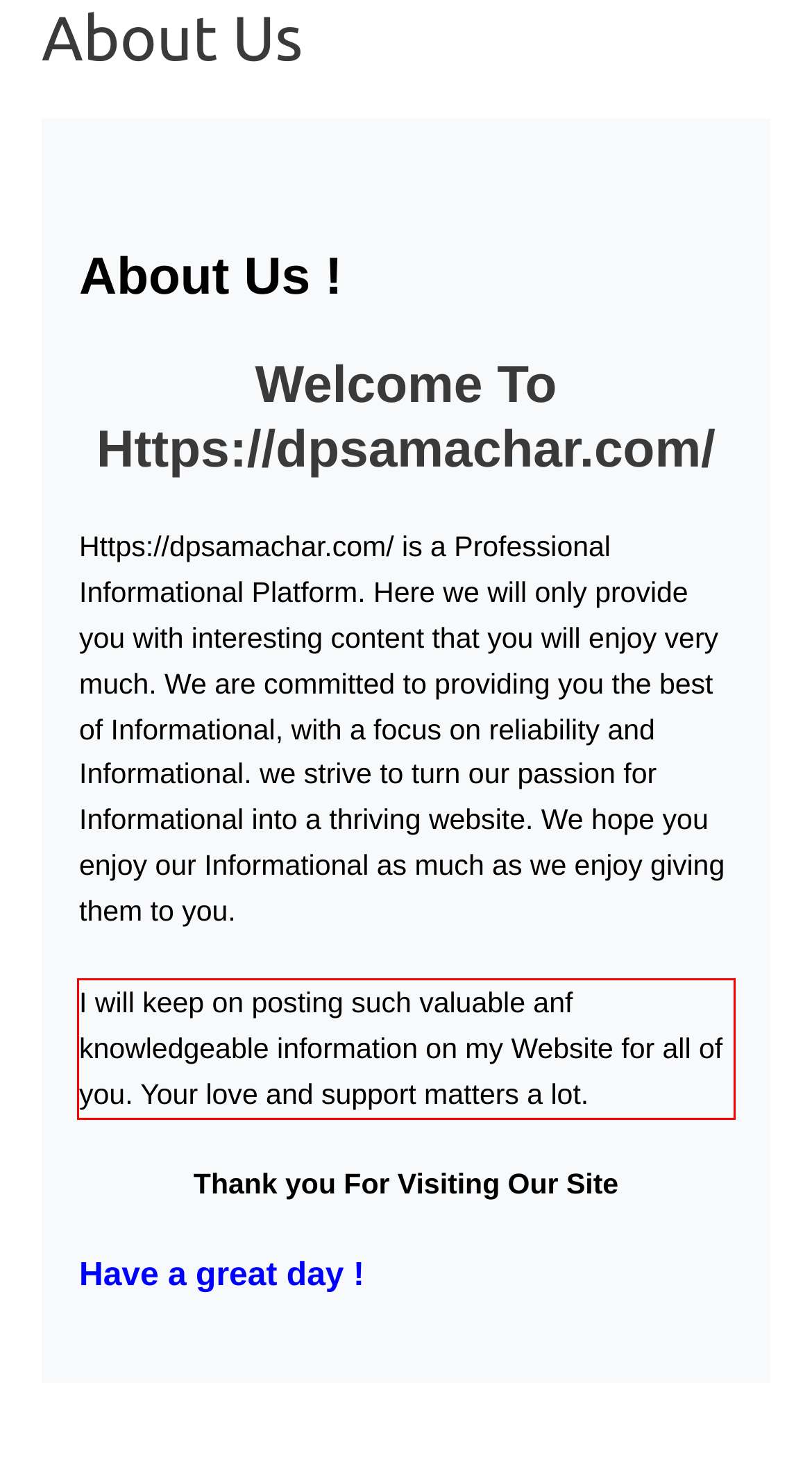Identify the text inside the red bounding box on the provided webpage screenshot by performing OCR.

I will keep on posting such valuable anf knowledgeable information on my Website for all of you. Your love and support matters a lot.